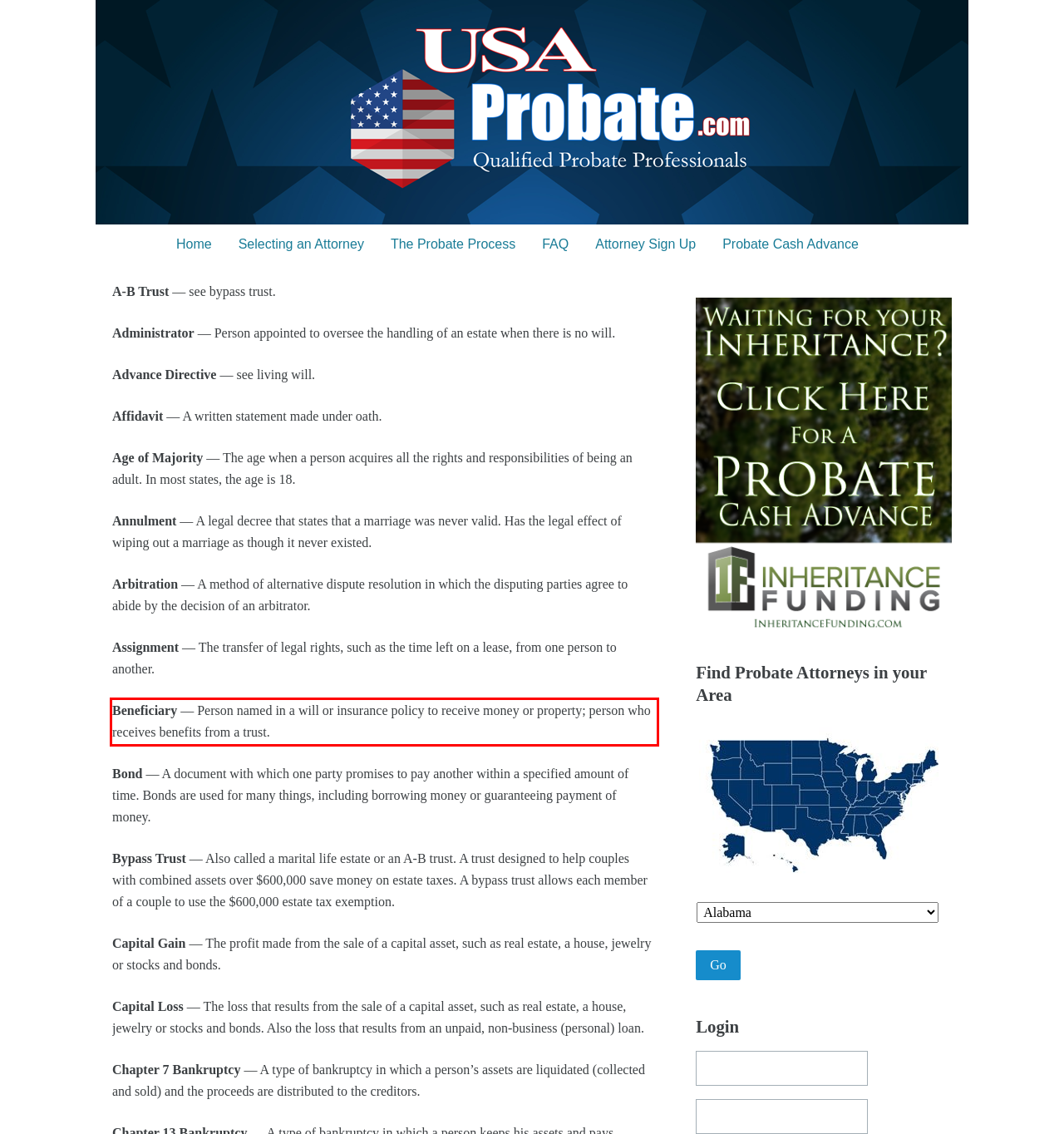Within the screenshot of the webpage, there is a red rectangle. Please recognize and generate the text content inside this red bounding box.

Beneficiary — Person named in a will or insurance policy to receive money or property; person who receives benefits from a trust.